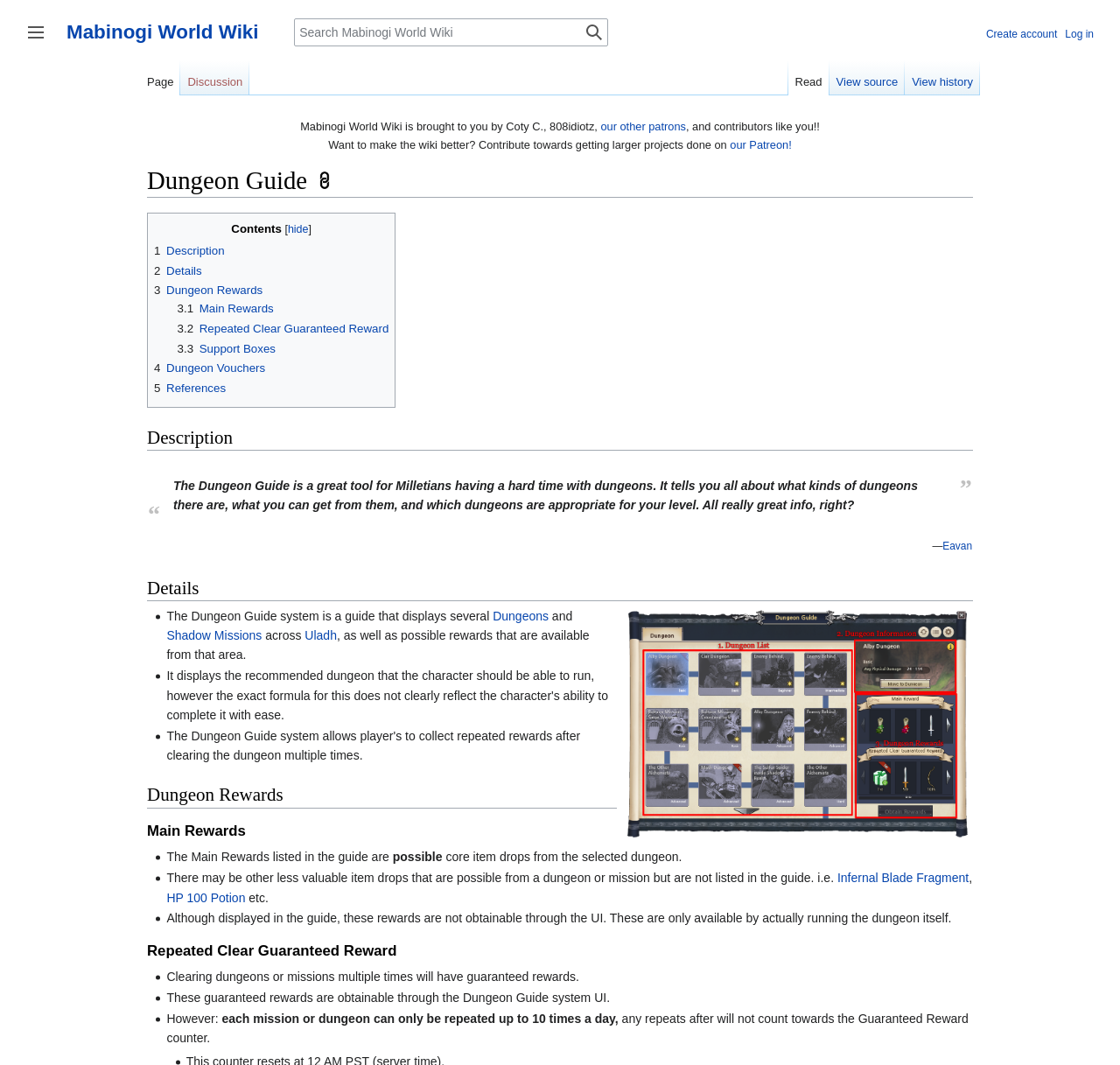Kindly provide the bounding box coordinates of the section you need to click on to fulfill the given instruction: "Log in".

[0.951, 0.027, 0.977, 0.038]